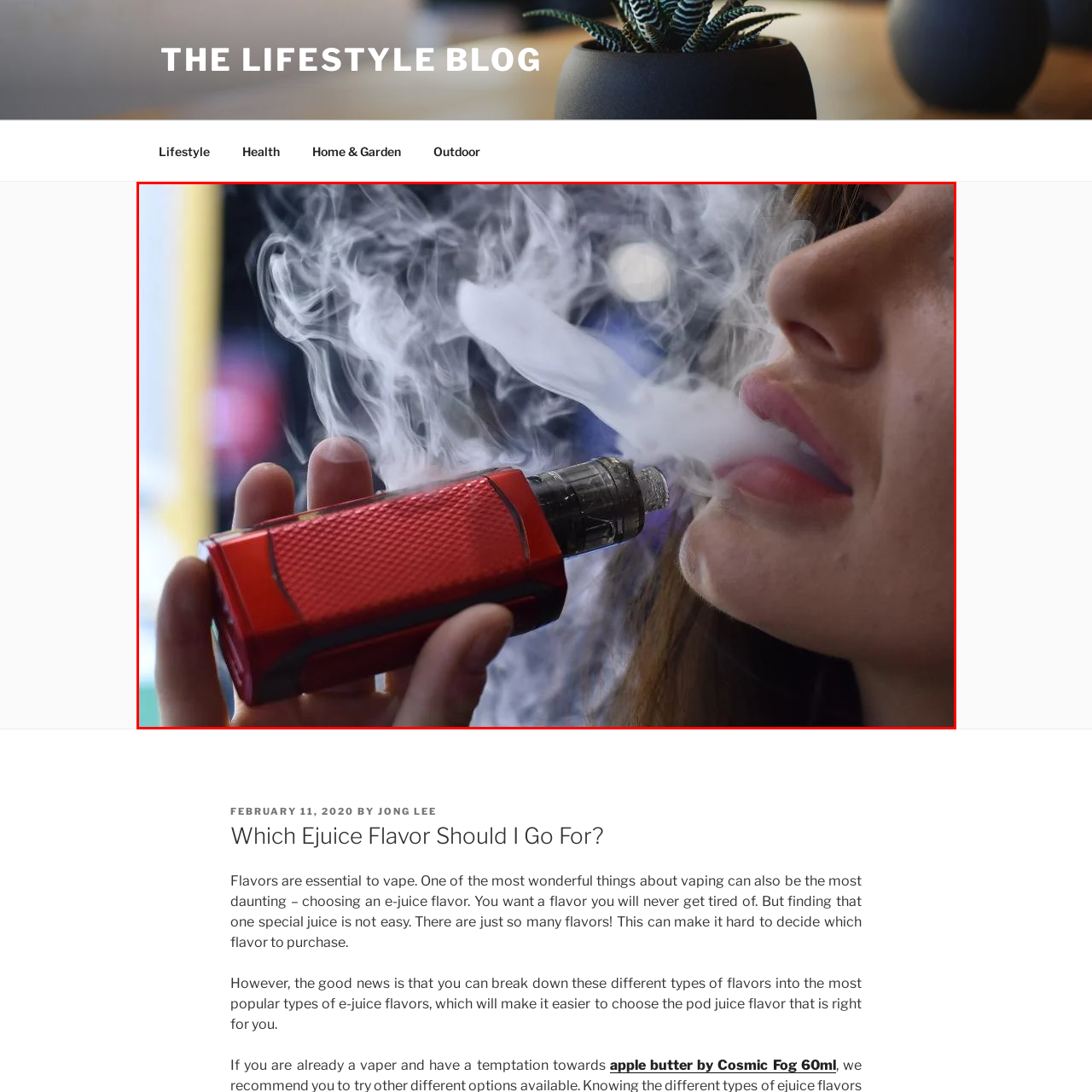What is the individual in the image doing?
Analyze the image encased by the red bounding box and elaborate on your answer to the question.

The question asks about the action of the individual in the image. The caption states that the individual 'appears to be exhaling a plume of vapor', which suggests that the person is exhaling vapor from the vape device.